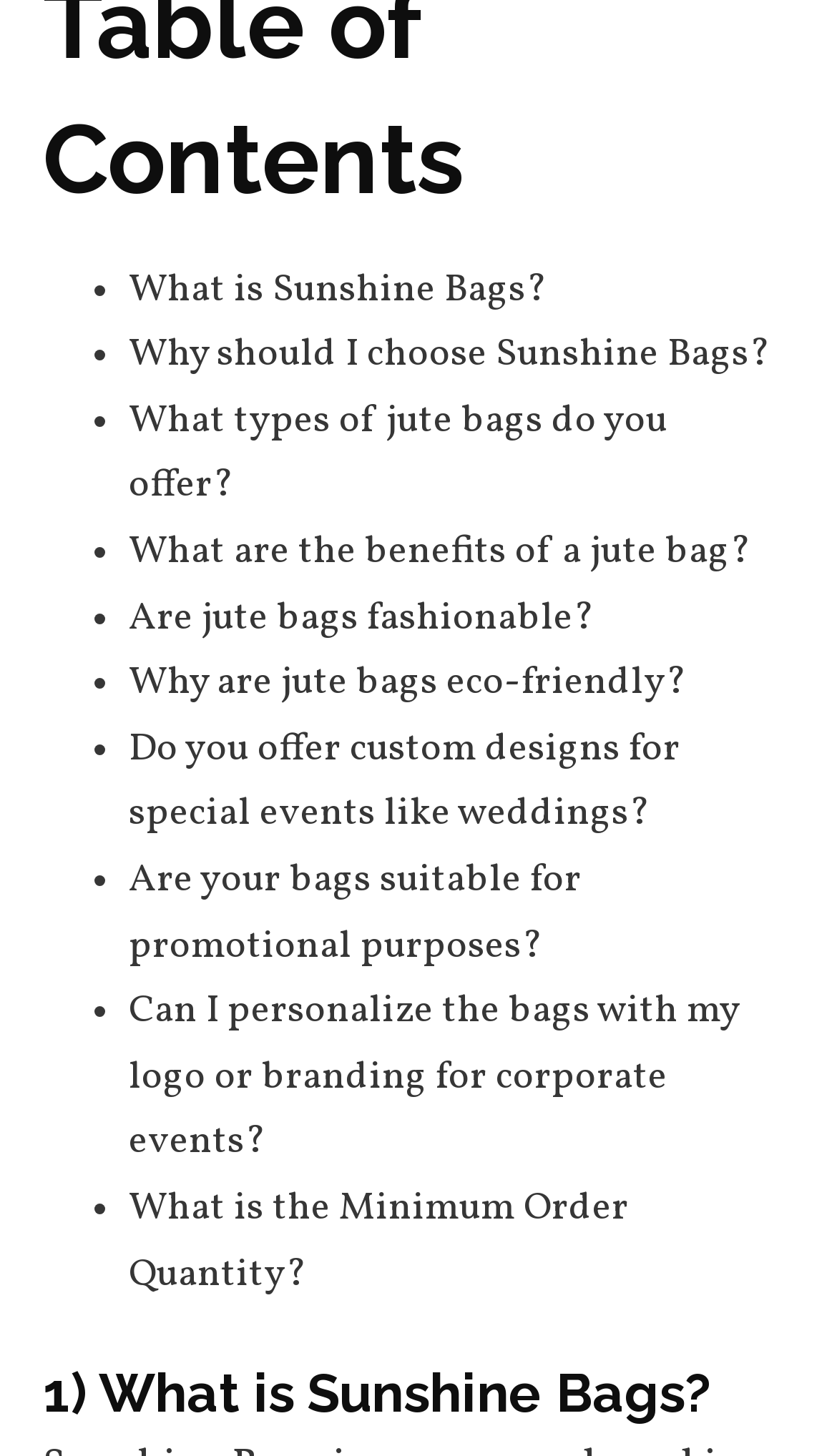Locate the bounding box for the described UI element: "What is Sunshine Bags?". Ensure the coordinates are four float numbers between 0 and 1, formatted as [left, top, right, bottom].

[0.154, 0.181, 0.664, 0.217]